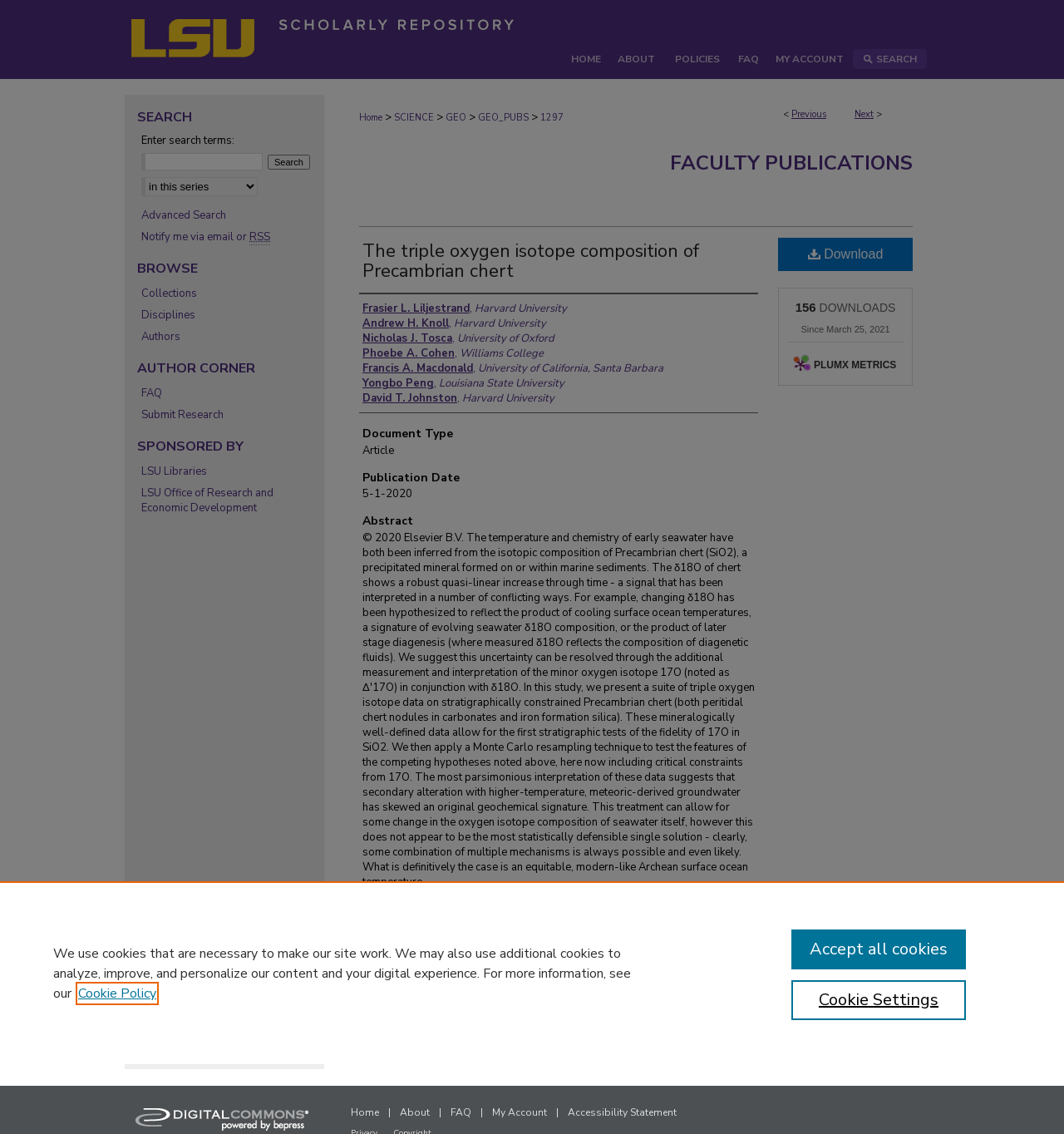Please identify the bounding box coordinates for the region that you need to click to follow this instruction: "Click on the 'HOME' link".

[0.528, 0.043, 0.574, 0.061]